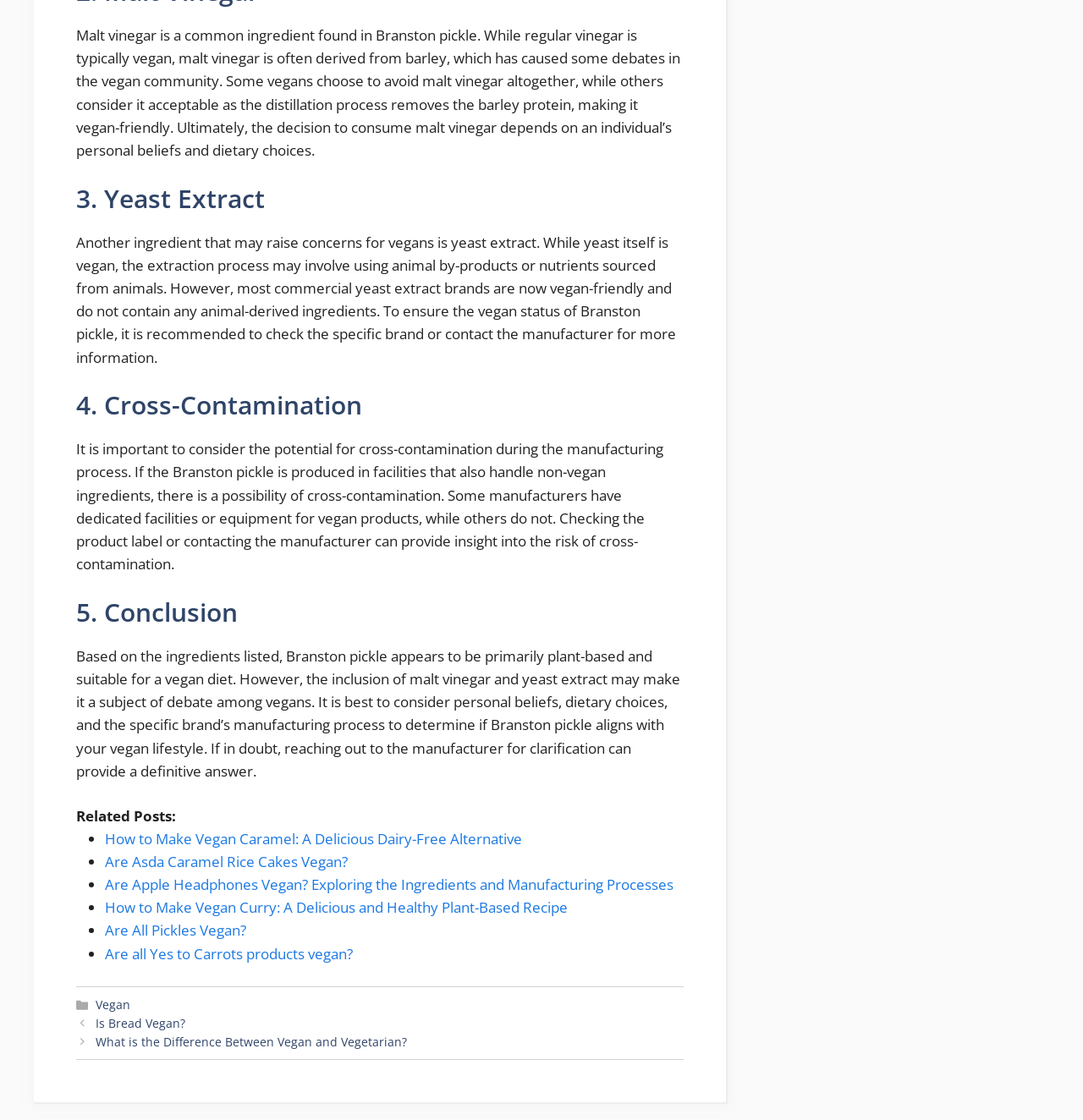What is the main ingredient of concern in Branston pickle?
From the image, respond using a single word or phrase.

Malt vinegar